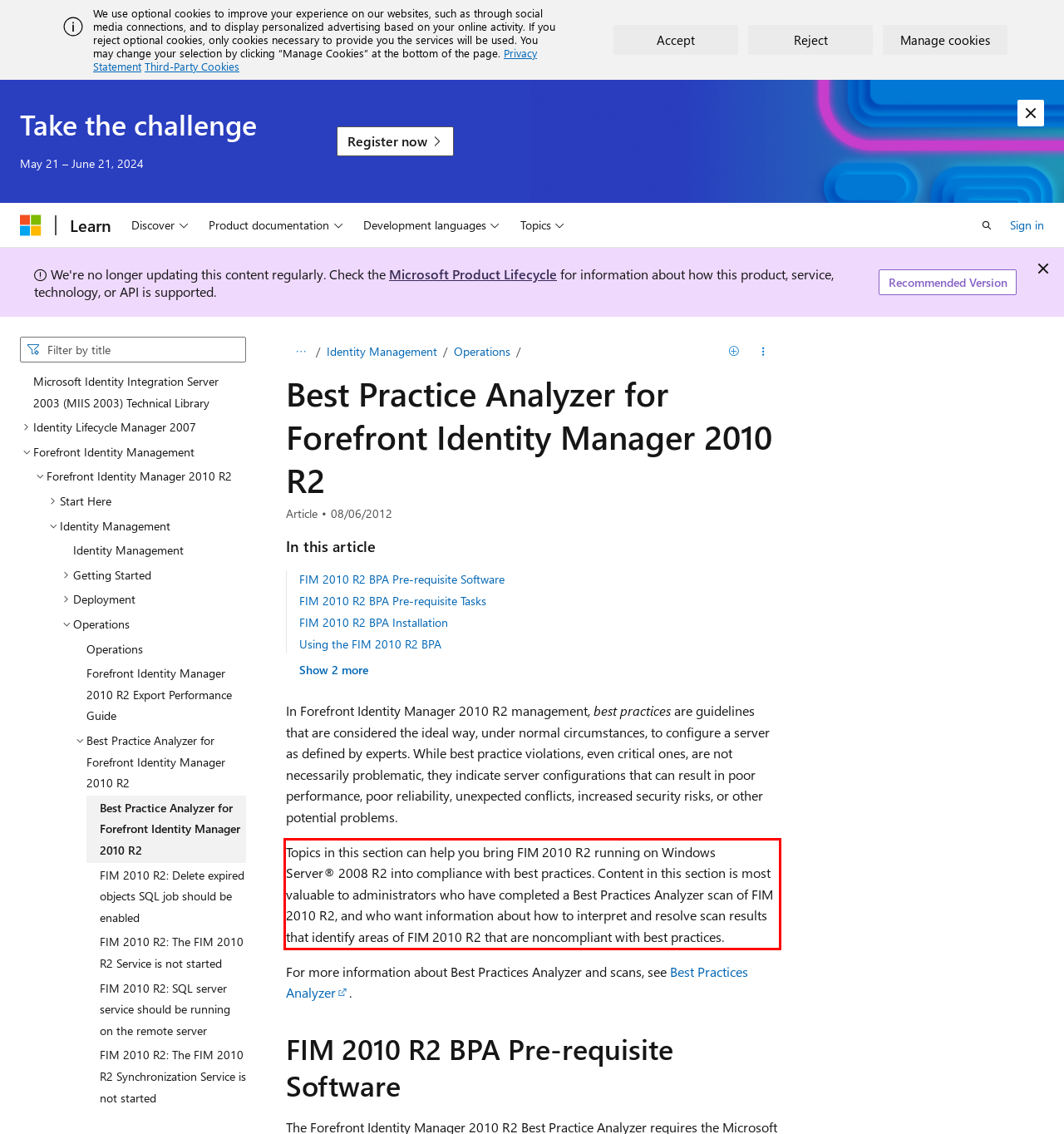Examine the webpage screenshot and use OCR to recognize and output the text within the red bounding box.

Topics in this section can help you bring FIM 2010 R2 running on Windows Server® 2008 R2 into compliance with best practices. Content in this section is most valuable to administrators who have completed a Best Practices Analyzer scan of FIM 2010 R2, and who want information about how to interpret and resolve scan results that identify areas of FIM 2010 R2 that are noncompliant with best practices.